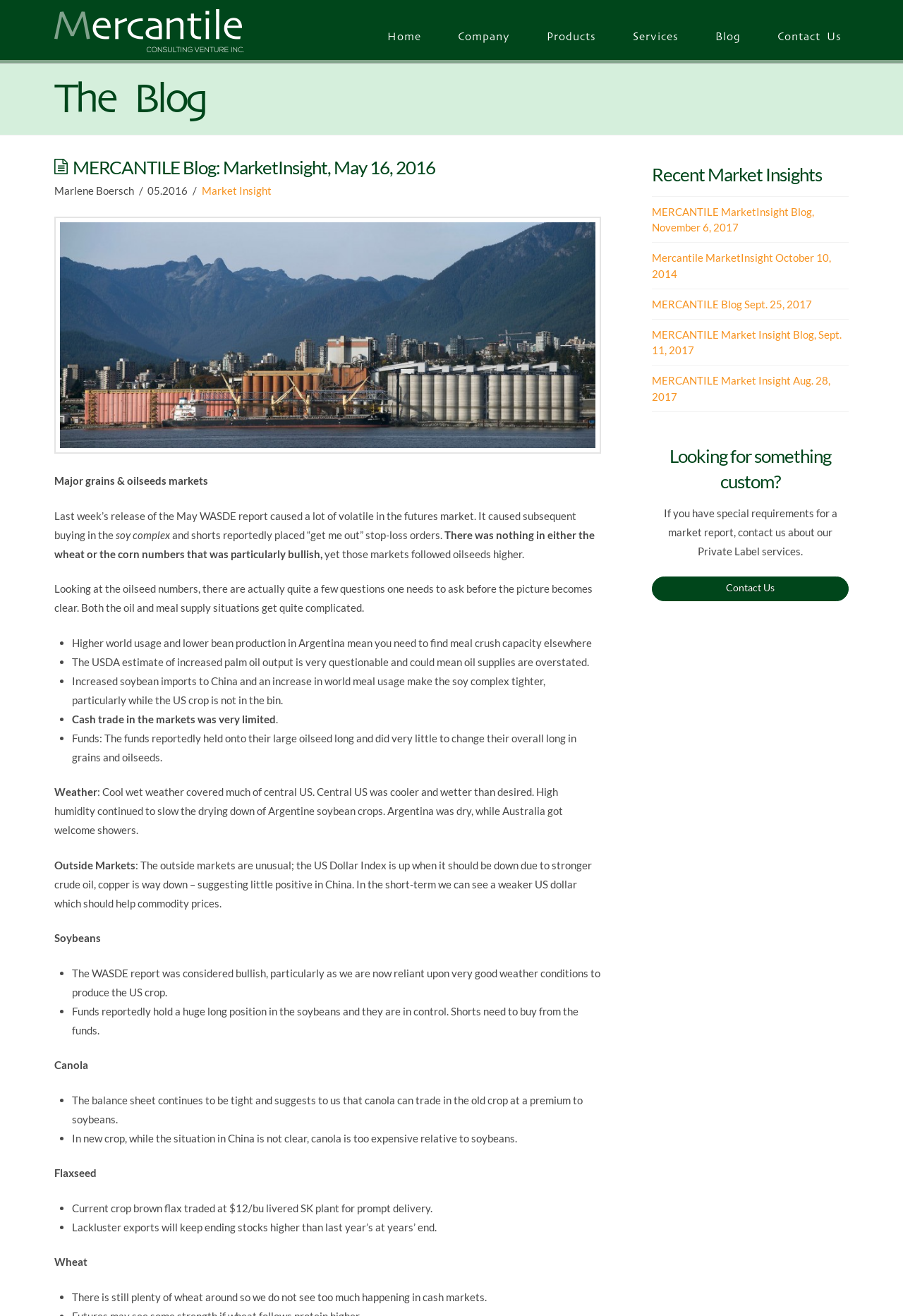How many recent market insights are listed?
Provide a one-word or short-phrase answer based on the image.

5